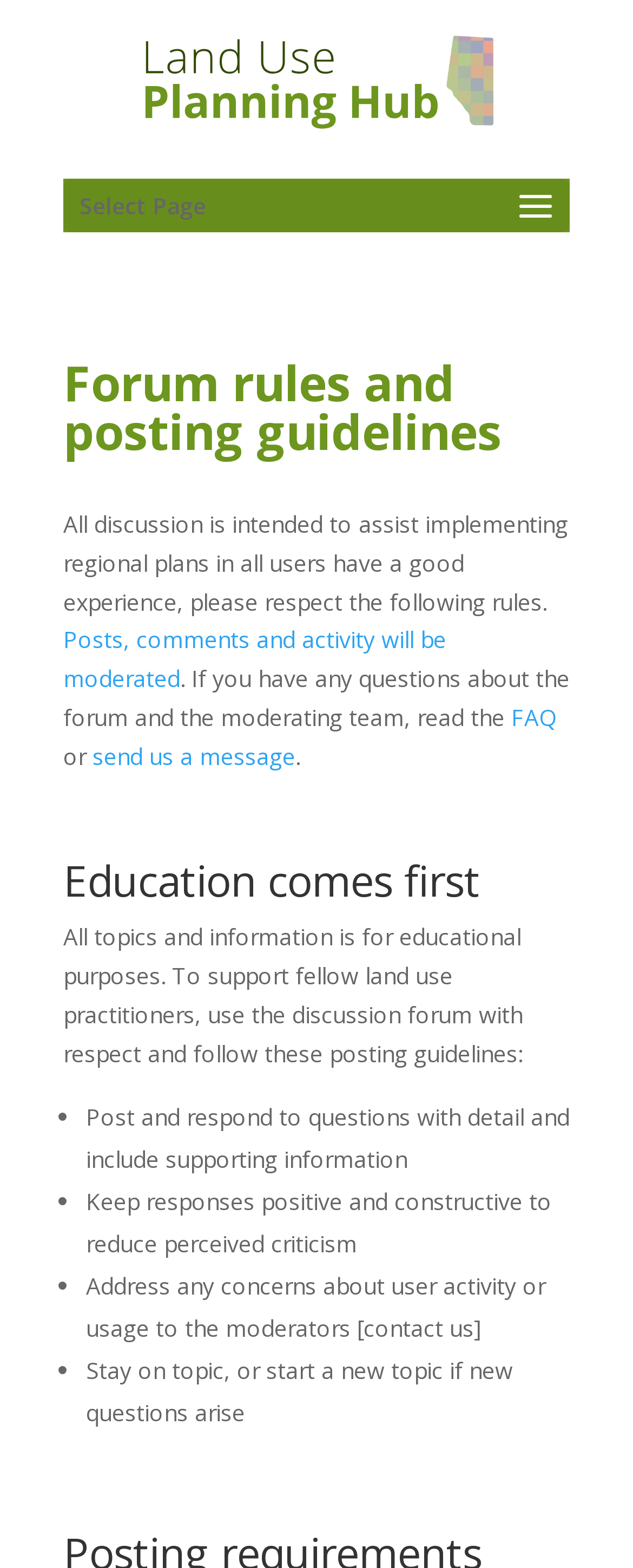Provide the bounding box coordinates of the HTML element described by the text: "FAQ". The coordinates should be in the format [left, top, right, bottom] with values between 0 and 1.

[0.808, 0.447, 0.879, 0.467]